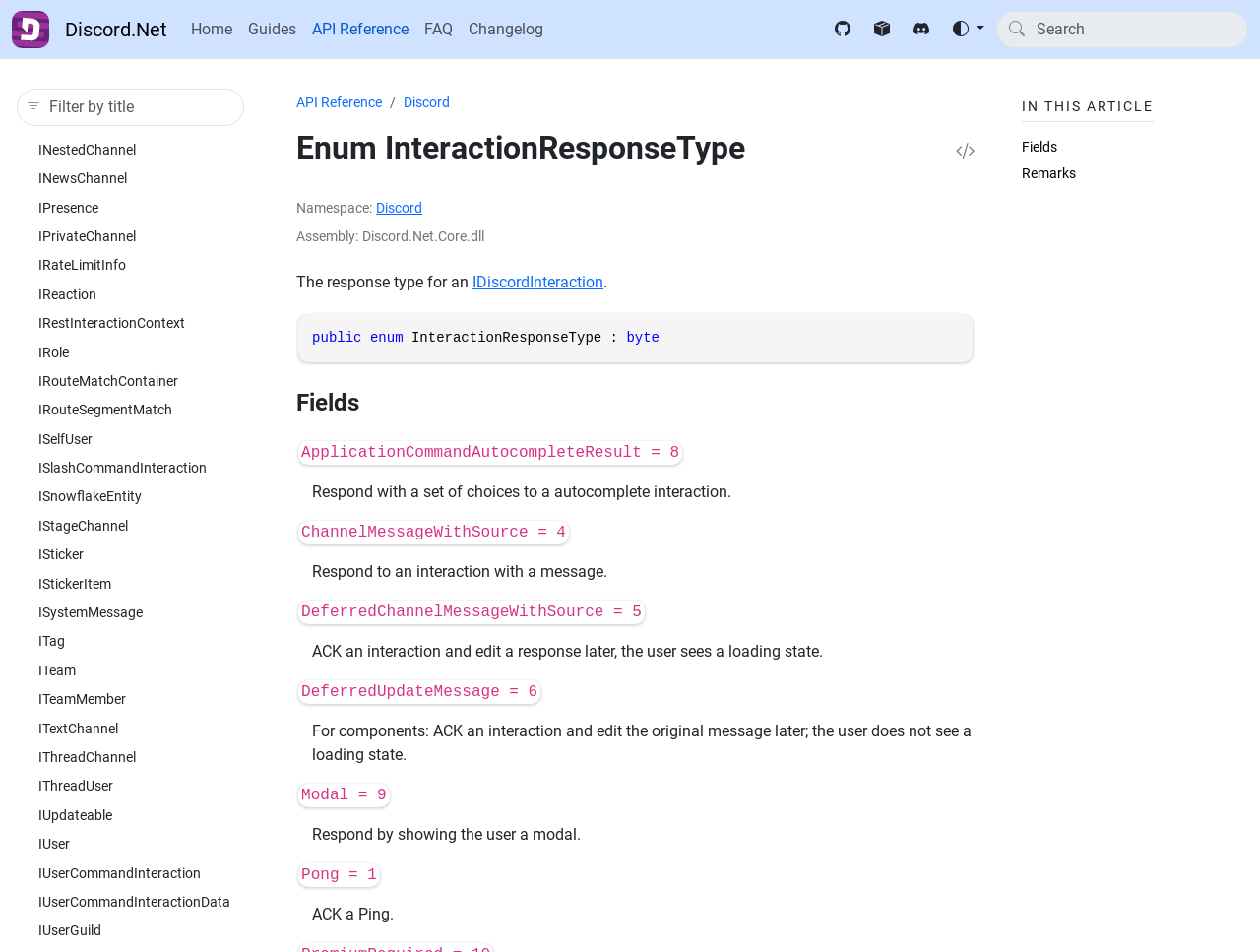Generate a comprehensive description of the webpage content.

This webpage is a documentation page for Discord.Net, a .NET library for interacting with the Discord API. At the top, there is a logo and a link to the Discord.Net homepage. Below that, there is a search bar and a navigation menu with links to different sections of the documentation, including Home, Guides, API Reference, FAQ, and Changelog.

On the right side of the page, there are three icons, which appear to be social media links or theme changers. Below that, there is a dropdown menu labeled "Change theme" with a search box and a list of links to different interaction response types, such as IMessage Interaction, IModal Interaction, and IRate Limit Info.

The main content of the page is a documentation for the Enum InteractionResponseType, which is a response type for an interaction. The page has a heading with the enum name and a description list with terms and details about the enum. The terms include Namespace, Assembly, and others, and the details provide information about each term.

Below the description list, there is a code block that shows the declaration of the enum in C#. The code block is followed by a section titled "Fields Anchor" that lists the different fields of the enum, including ApplicationCommandAutocompleteResult, ChannelMessageWithSource, and DeferredChannelMessageWithSource. Each field has a brief description that explains its purpose.

Overall, the page provides detailed documentation for developers who want to use the Discord.Net library to interact with the Discord API.